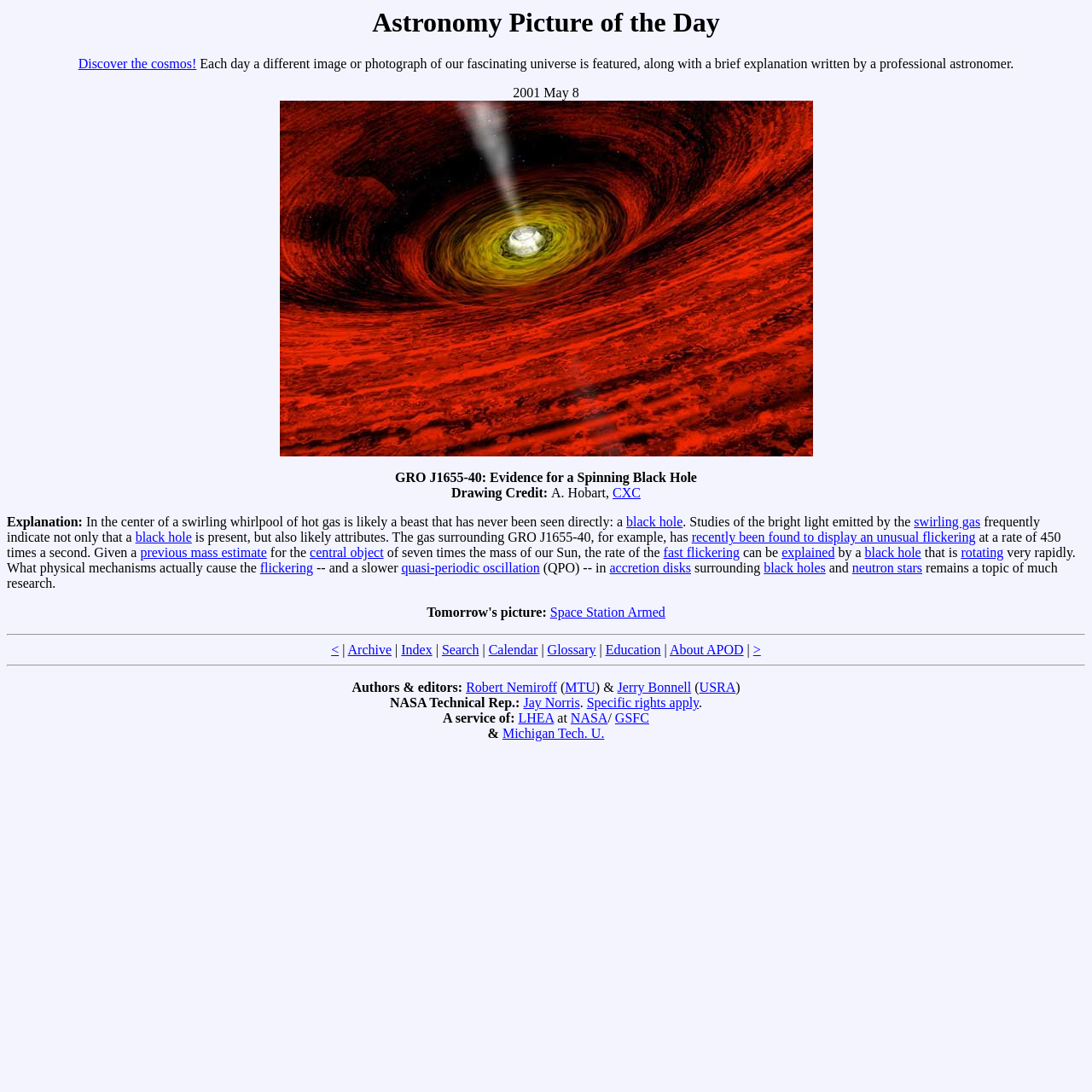Provide the bounding box coordinates for the UI element that is described by this text: "black holes". The coordinates should be in the form of four float numbers between 0 and 1: [left, top, right, bottom].

[0.699, 0.514, 0.756, 0.527]